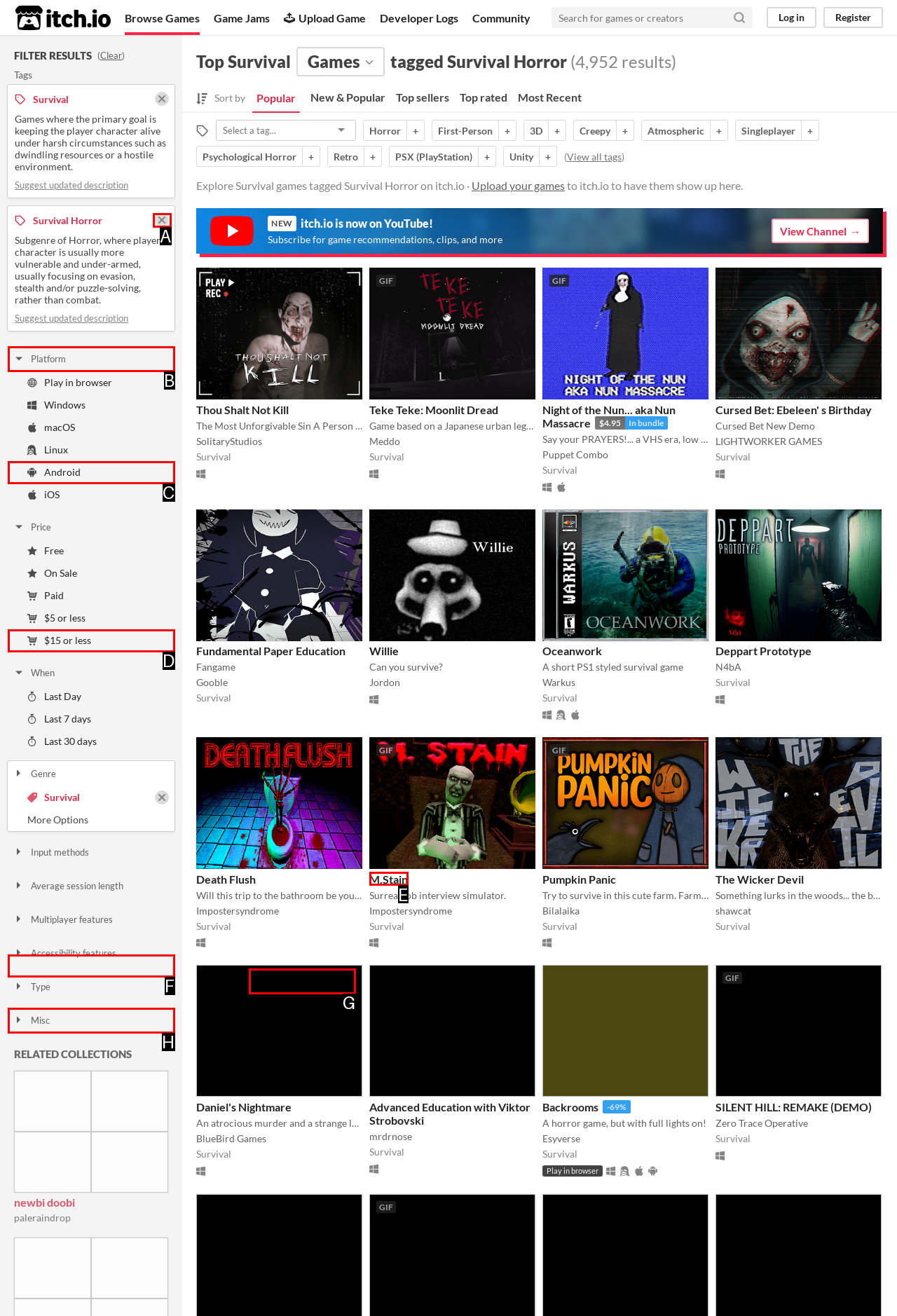Match the description: parent_node: Survival Horror to one of the options shown. Reply with the letter of the best match.

A